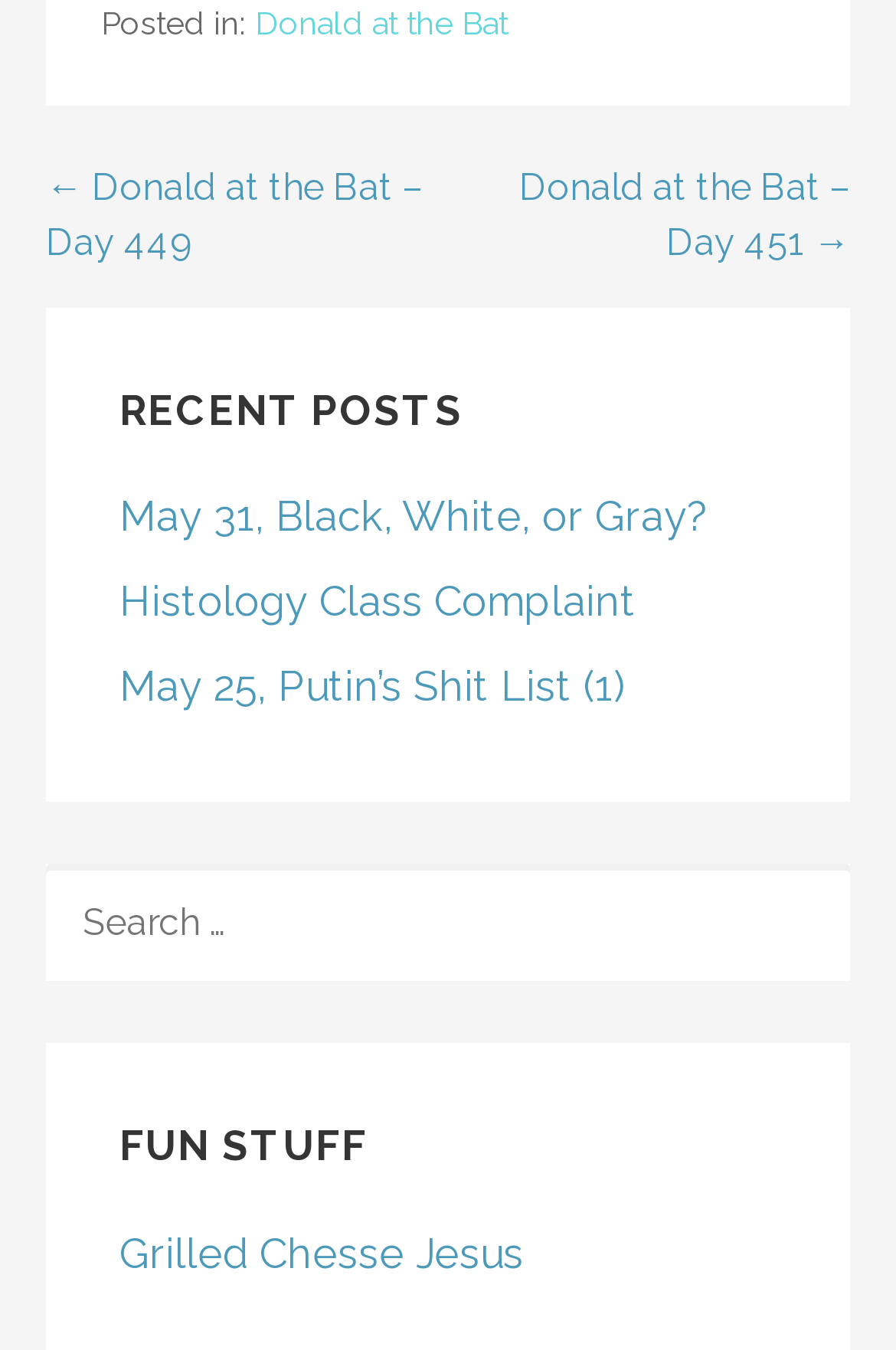Specify the bounding box coordinates of the area that needs to be clicked to achieve the following instruction: "go to Donald at the Bat".

[0.285, 0.003, 0.567, 0.03]